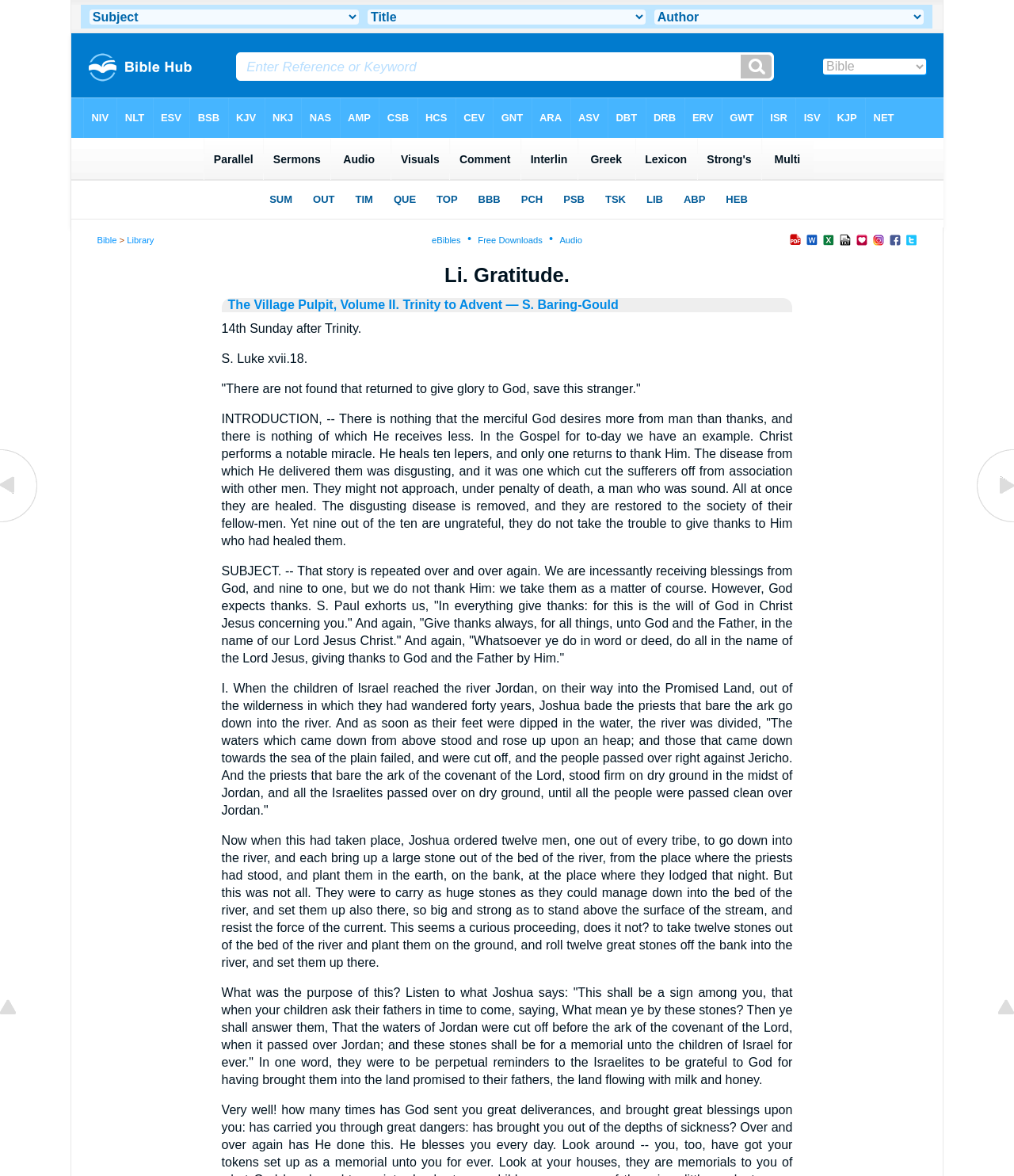Please find the bounding box coordinates of the element's region to be clicked to carry out this instruction: "Click on 'lii trust in god'".

[0.961, 0.437, 1.0, 0.449]